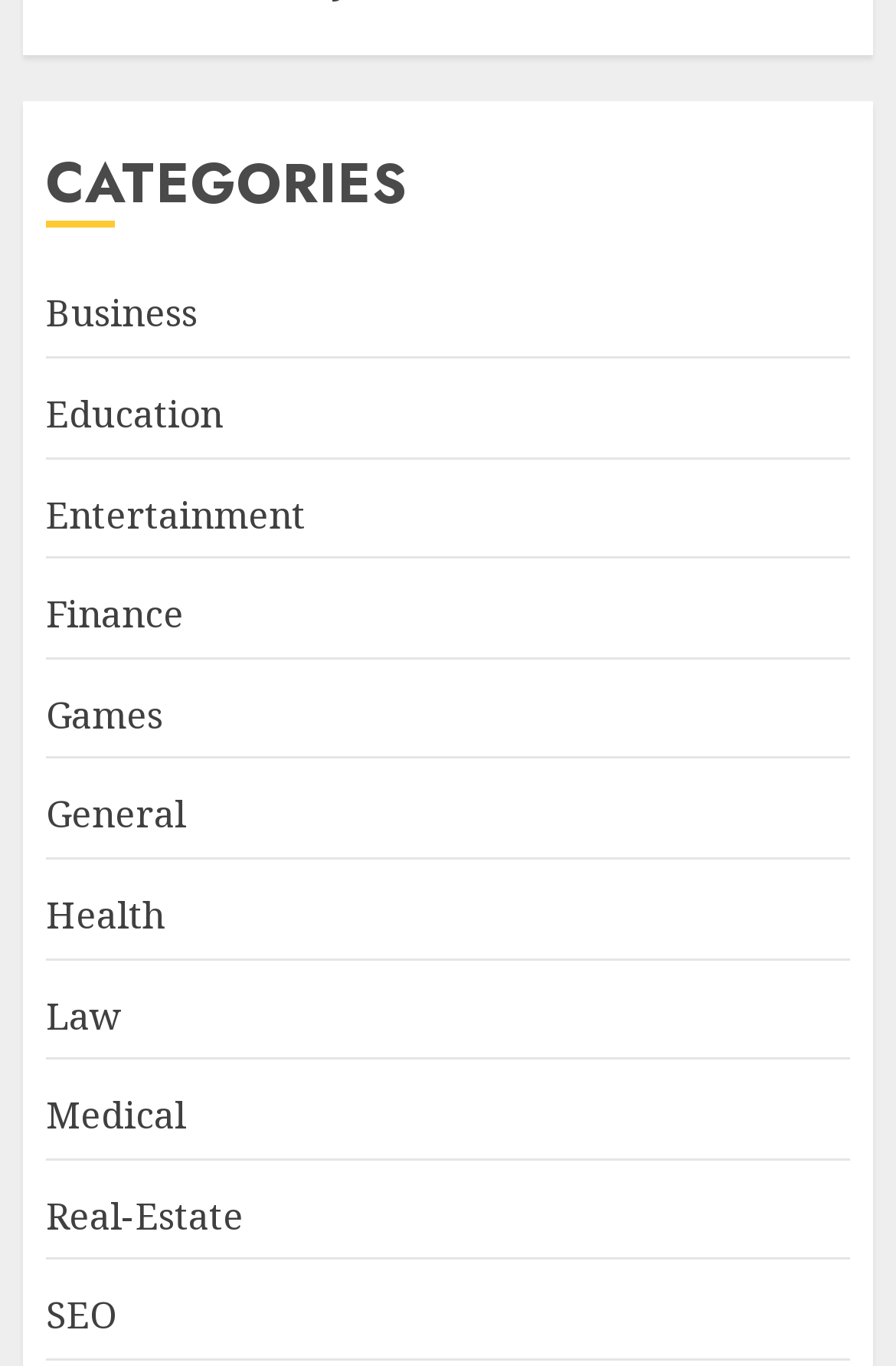Using the details in the image, give a detailed response to the question below:
Is 'Health' a category?

I searched the list of categories and found that 'Health' is one of the options, located near the middle of the list.